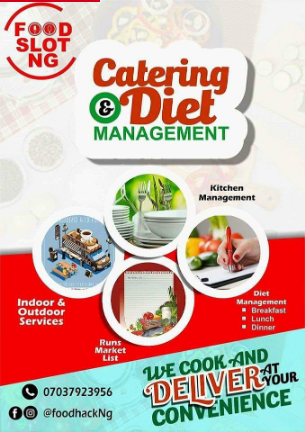What is the social media handle of Food Slot NG?
Kindly answer the question with as much detail as you can.

The social media handle of Food Slot NG is clearly visible on the poster, making it easy for interested clients to reach out, and it is '@foodhackNg'.